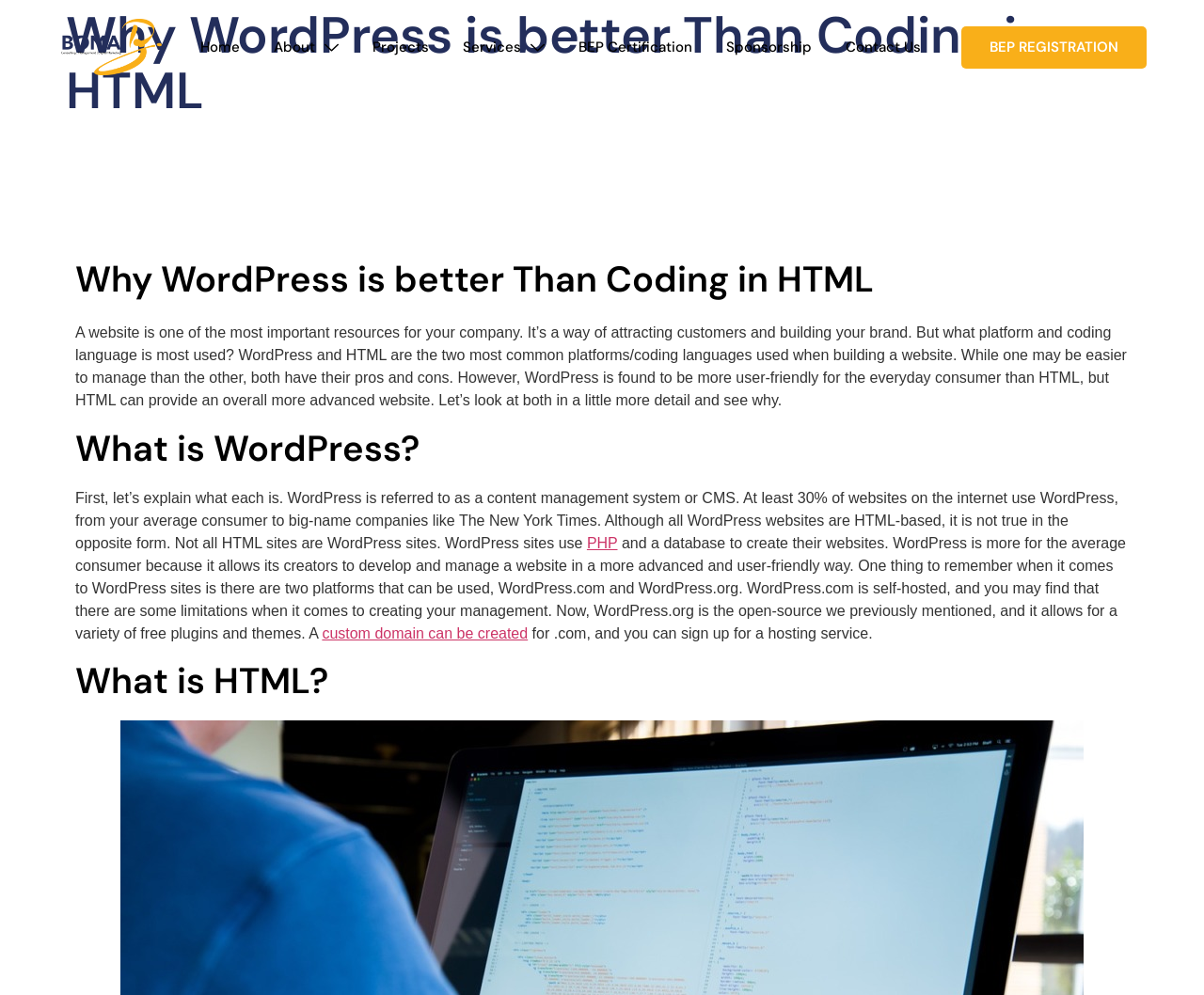Can you determine the bounding box coordinates of the area that needs to be clicked to fulfill the following instruction: "Search for something"?

None